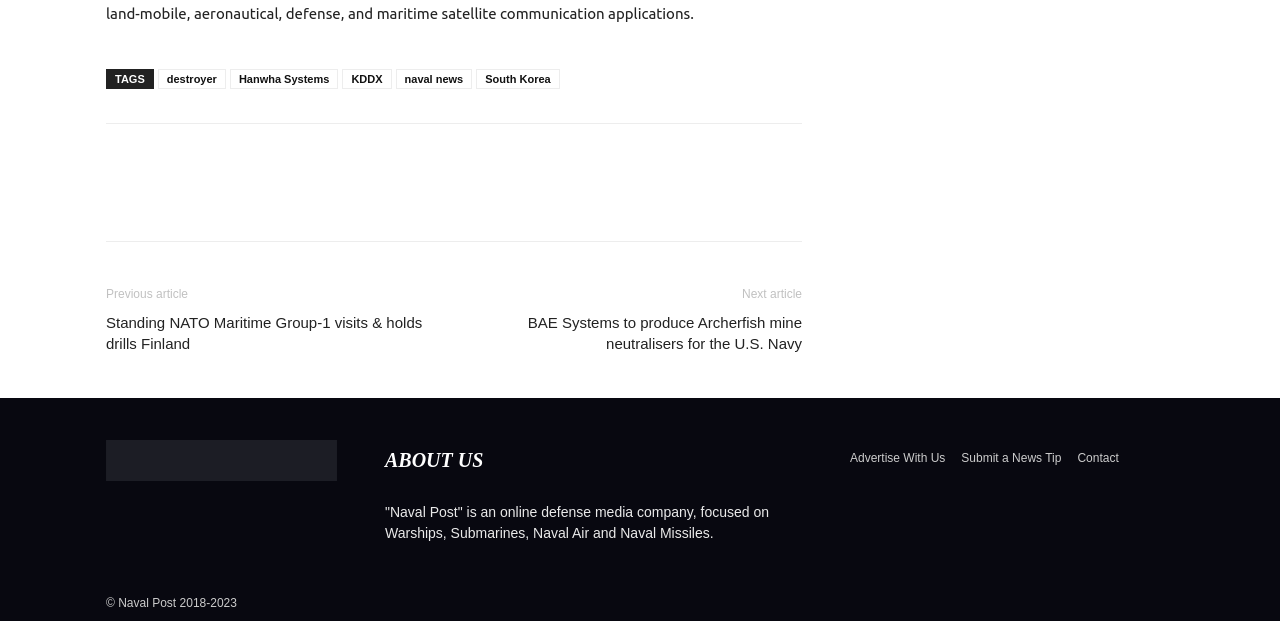Find the bounding box coordinates of the element you need to click on to perform this action: 'Submit a news tip'. The coordinates should be represented by four float values between 0 and 1, in the format [left, top, right, bottom].

[0.751, 0.721, 0.829, 0.753]